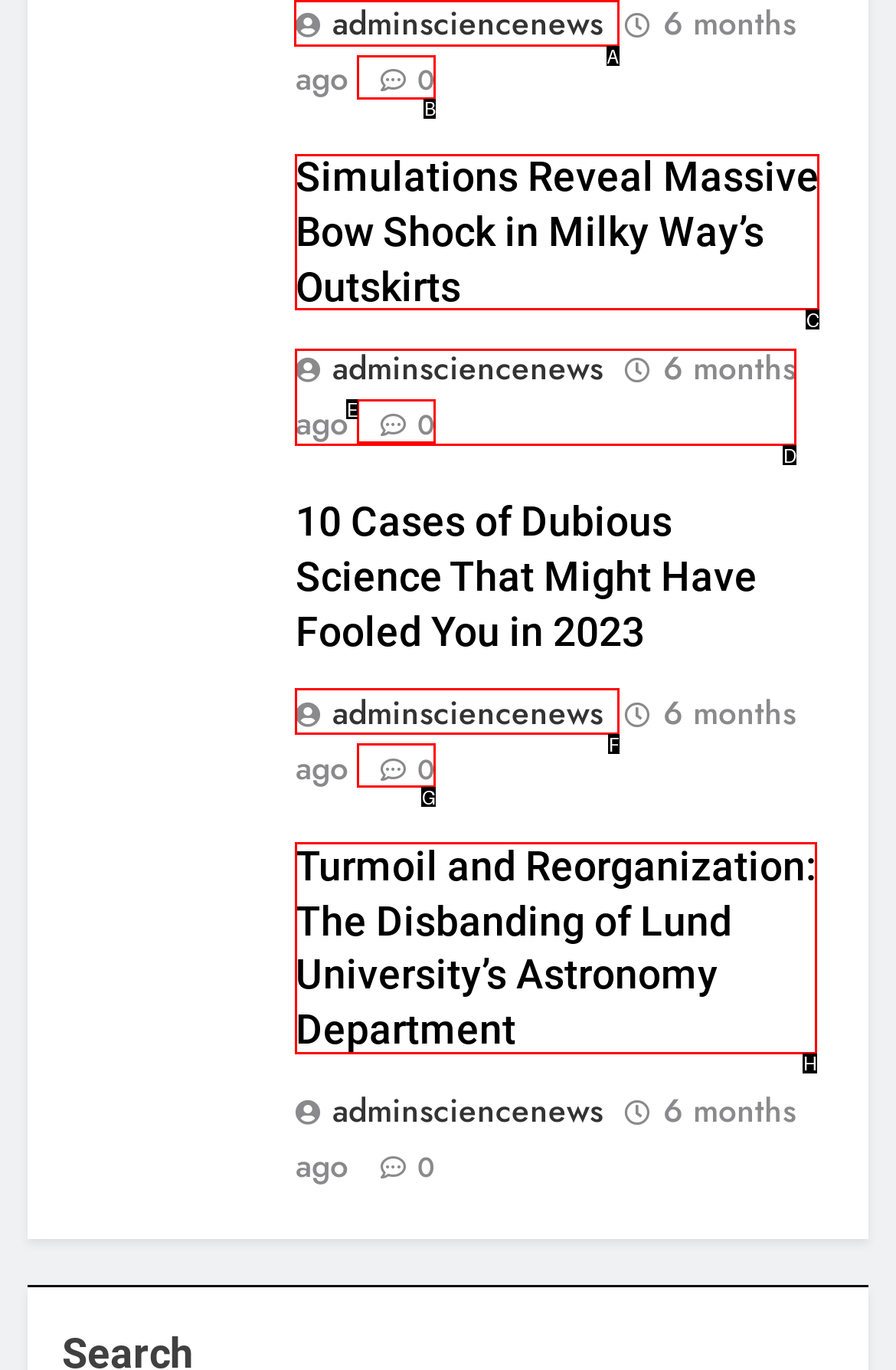Determine the letter of the UI element I should click on to complete the task: go to adminsciencenews from the provided choices in the screenshot.

A